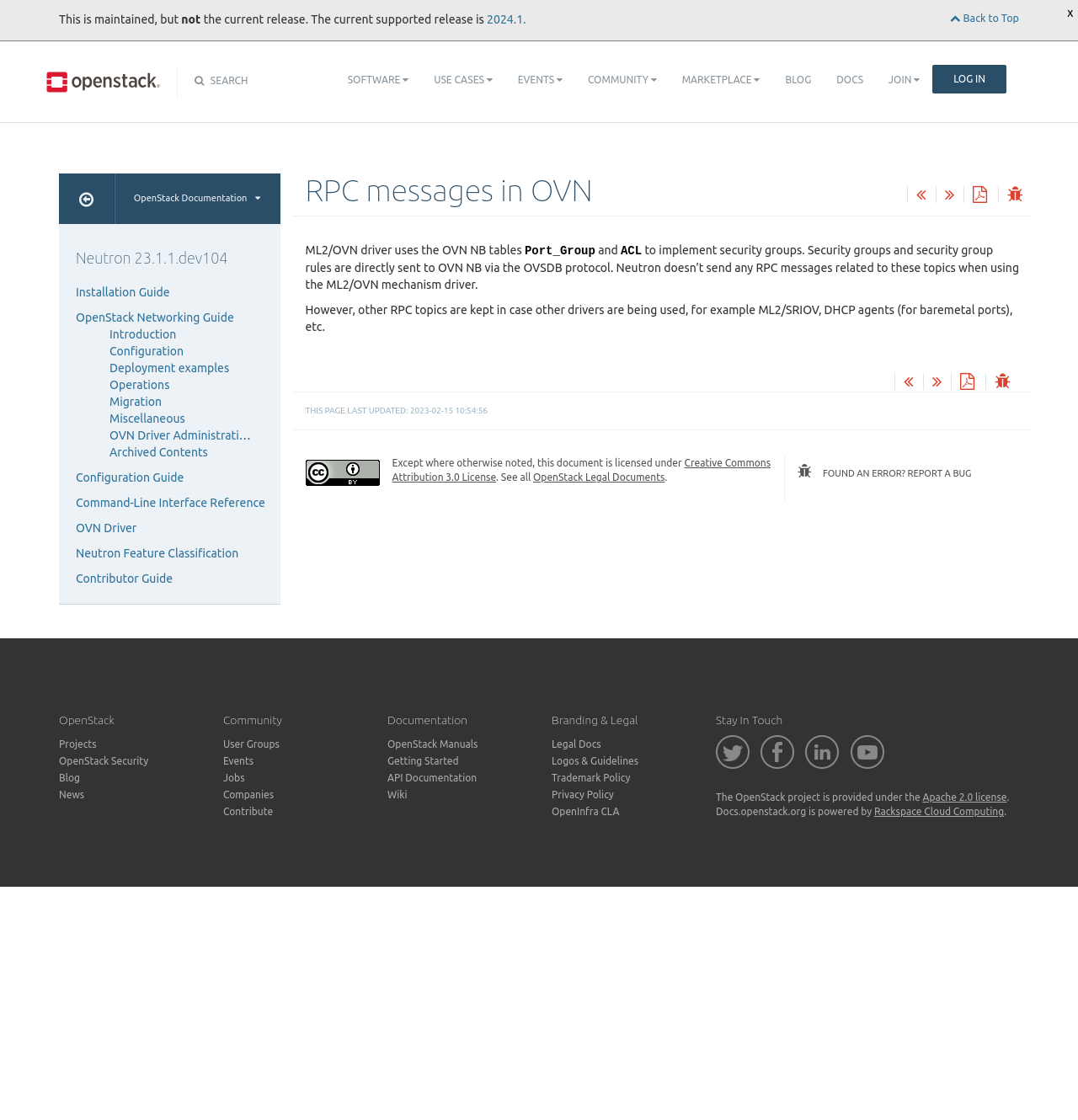What is the last updated date of this webpage?
Using the image as a reference, answer the question in detail.

The webpage provides a timestamp indicating when it was last updated, which is 2023-02-15 10:54:56. This information is useful for users who want to know how recent the information on the webpage is.